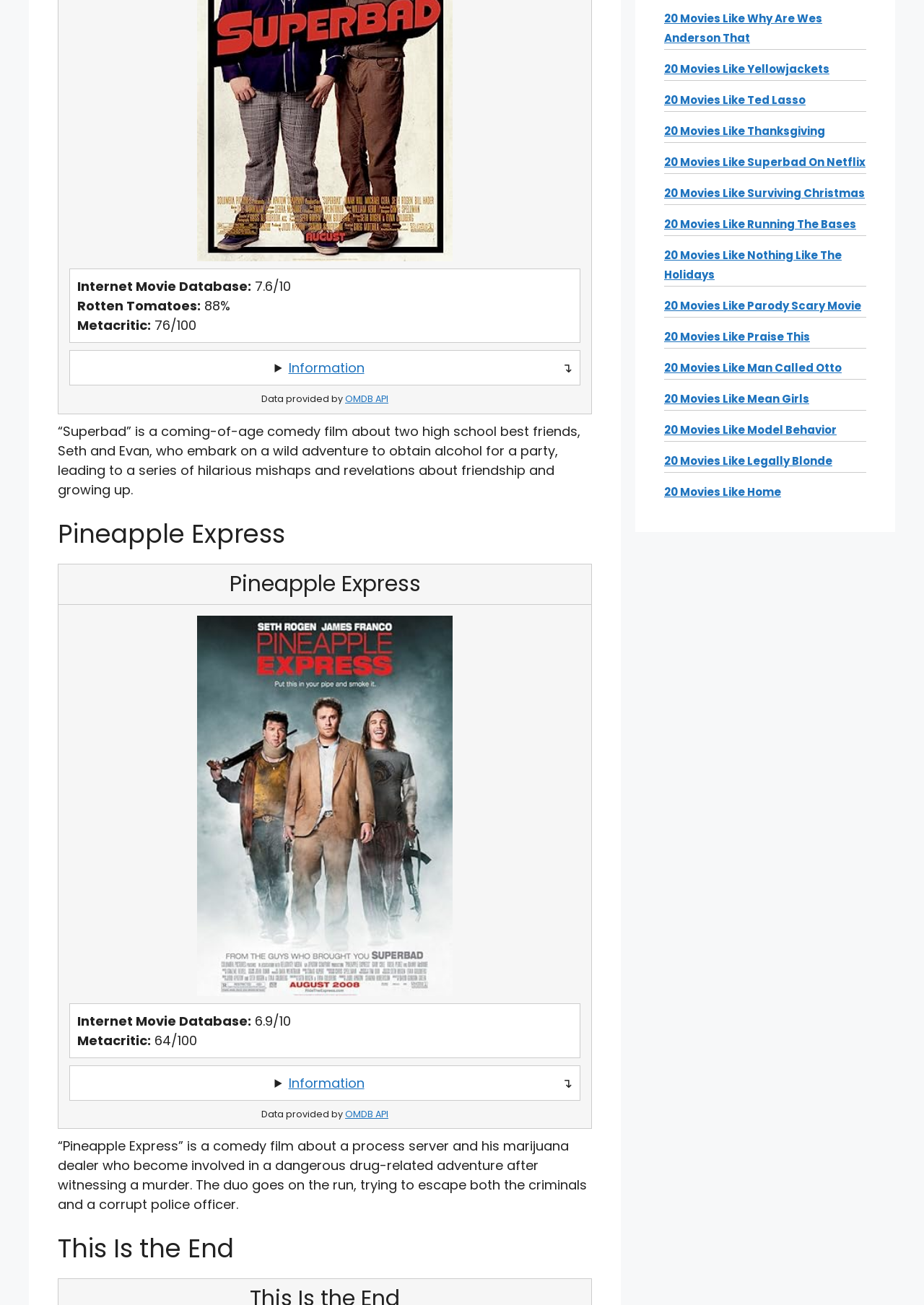Identify the bounding box coordinates for the UI element that matches this description: "20 Movies Like Ted Lasso".

[0.719, 0.071, 0.872, 0.082]